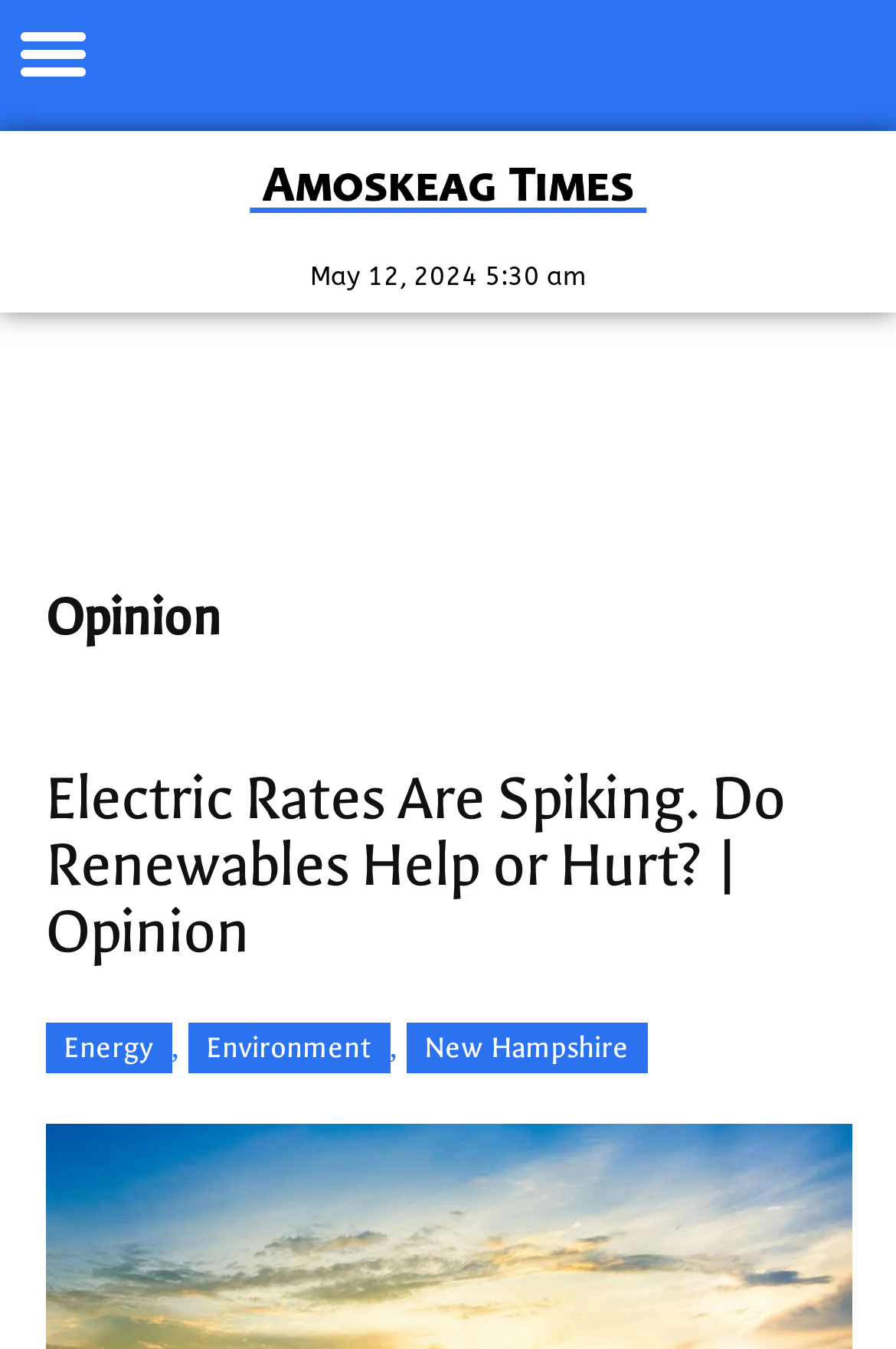What are the categories related to the article?
Based on the visual details in the image, please answer the question thoroughly.

I found the categories related to the article by looking at the link elements that say 'Energy', 'Environment', and 'New Hampshire', which are likely the categories or tags associated with the article.